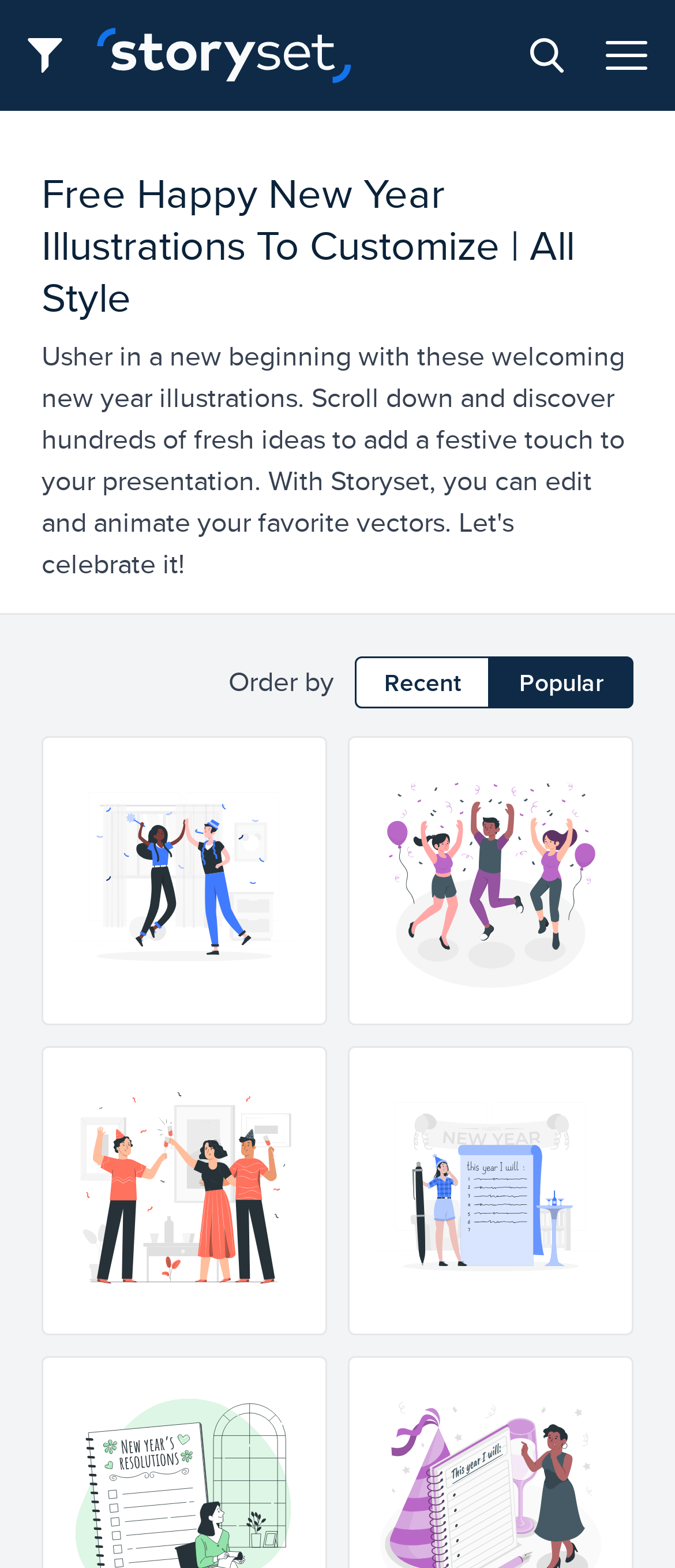Answer the question with a single word or phrase: 
How many image categories are displayed?

2